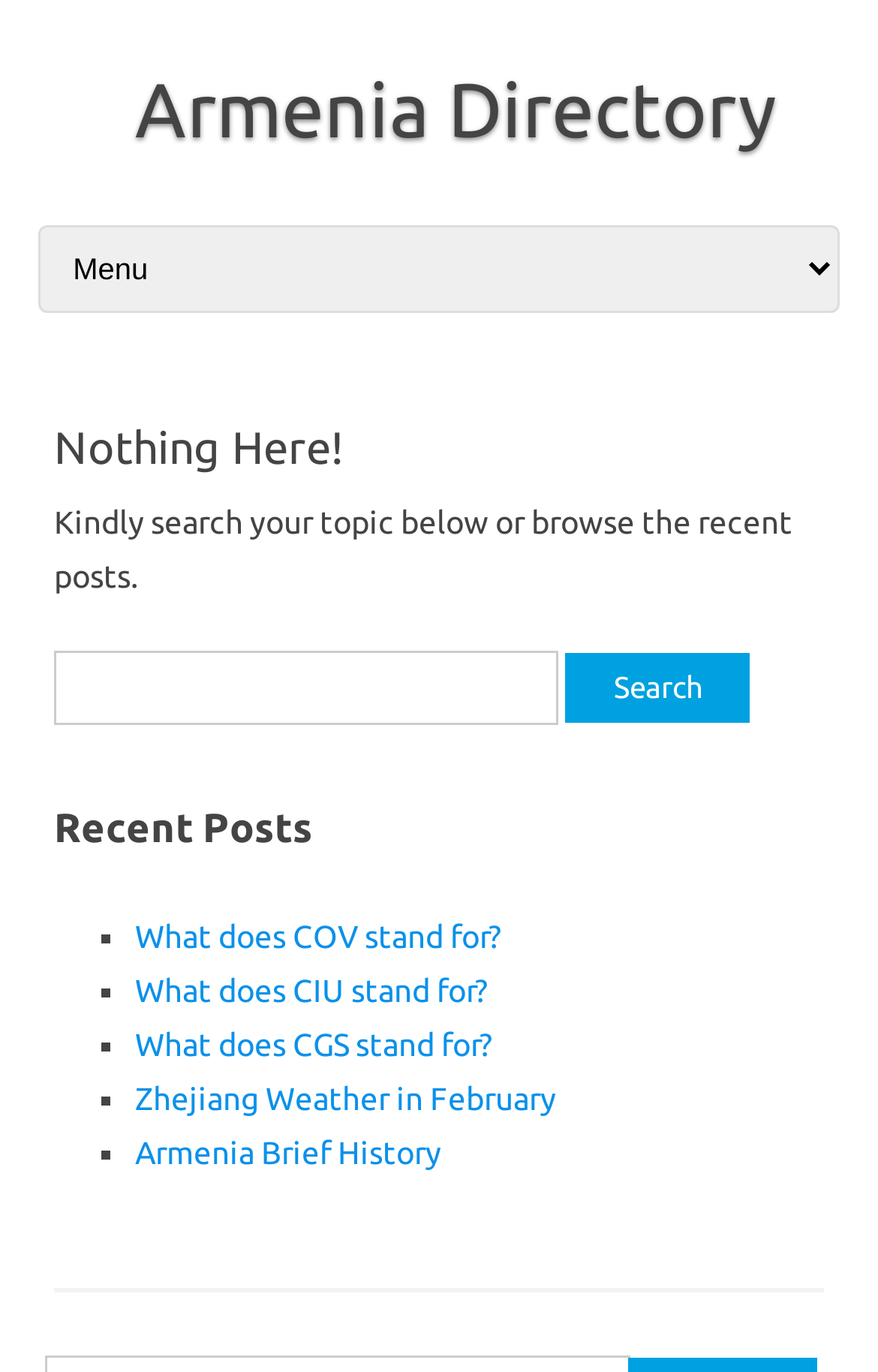Please determine the bounding box coordinates of the element to click in order to execute the following instruction: "Skip to content". The coordinates should be four float numbers between 0 and 1, specified as [left, top, right, bottom].

[0.034, 0.158, 0.283, 0.181]